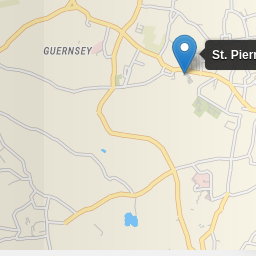Please answer the following question using a single word or phrase: 
What color are the roads highlighted with?

Yellow